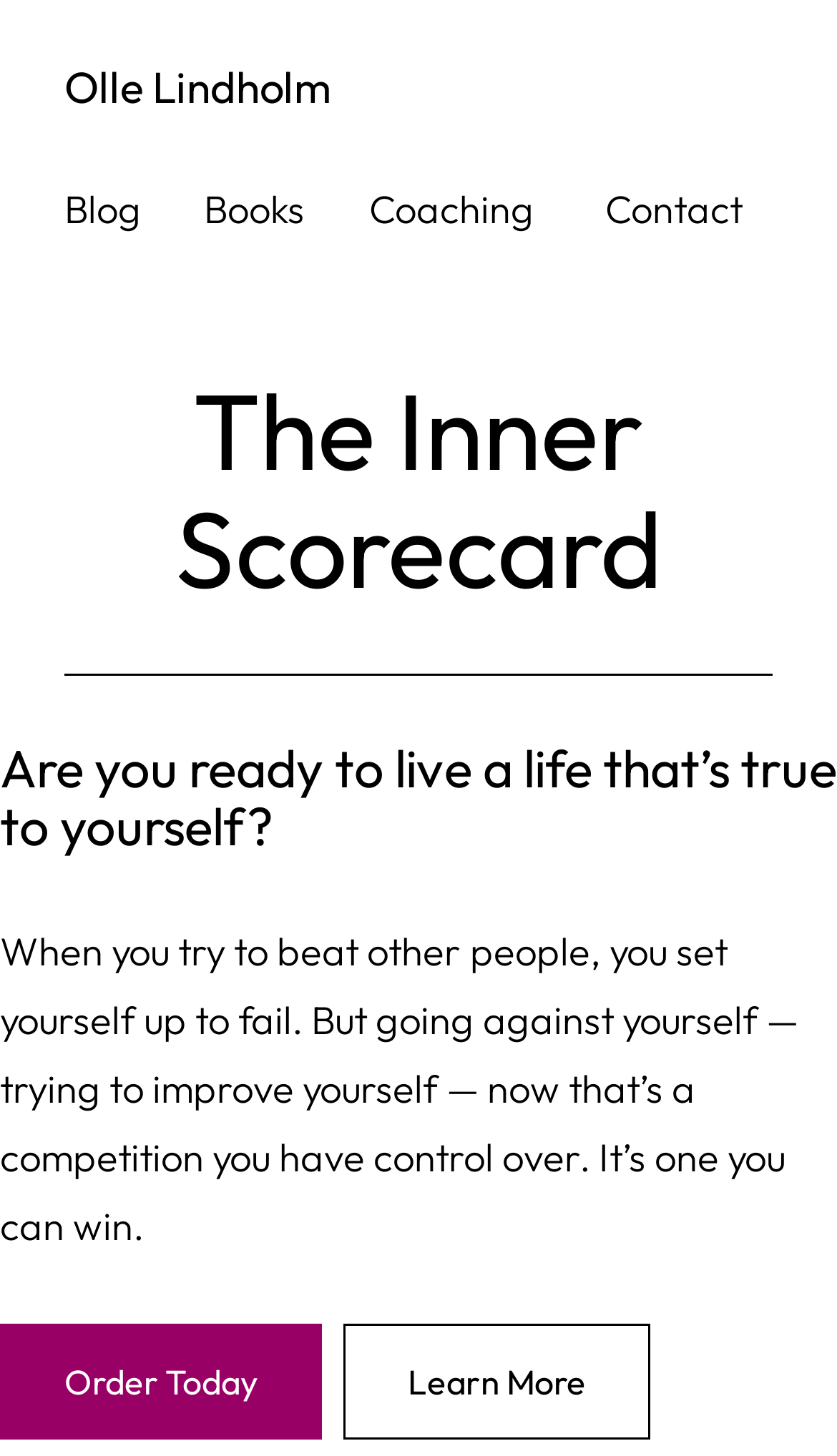What is the theme of the website?
Using the image, elaborate on the answer with as much detail as possible.

The theme of the website is obtained from the heading element 'Are you ready to live a life that’s true to yourself?' and the static text element 'When you try to beat other people, you set yourself up to fail. But going against yourself — trying to improve yourself — now that’s a competition you have control over. It’s one you can win.' which suggests that the website is related to personal improvement and self-competition.